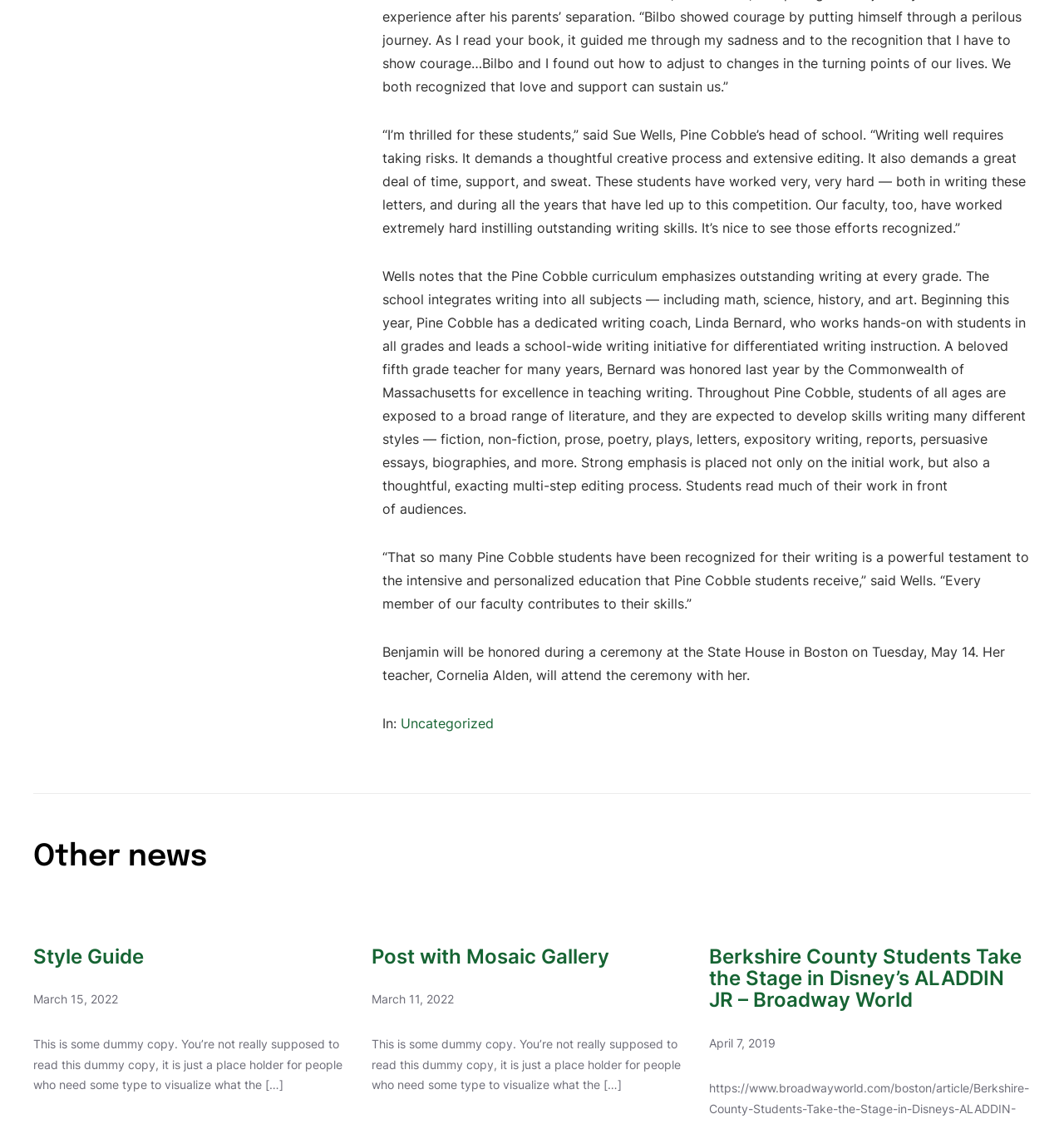How many news categories are listed on the webpage?
Can you offer a detailed and complete answer to this question?

The answer can be found by counting the number of headings with links below them, which are 'Other news', 'Post with Mosaic Gallery', and 'Berkshire County Students Take the Stage in Disney’s ALADDIN JR – Broadway World'.